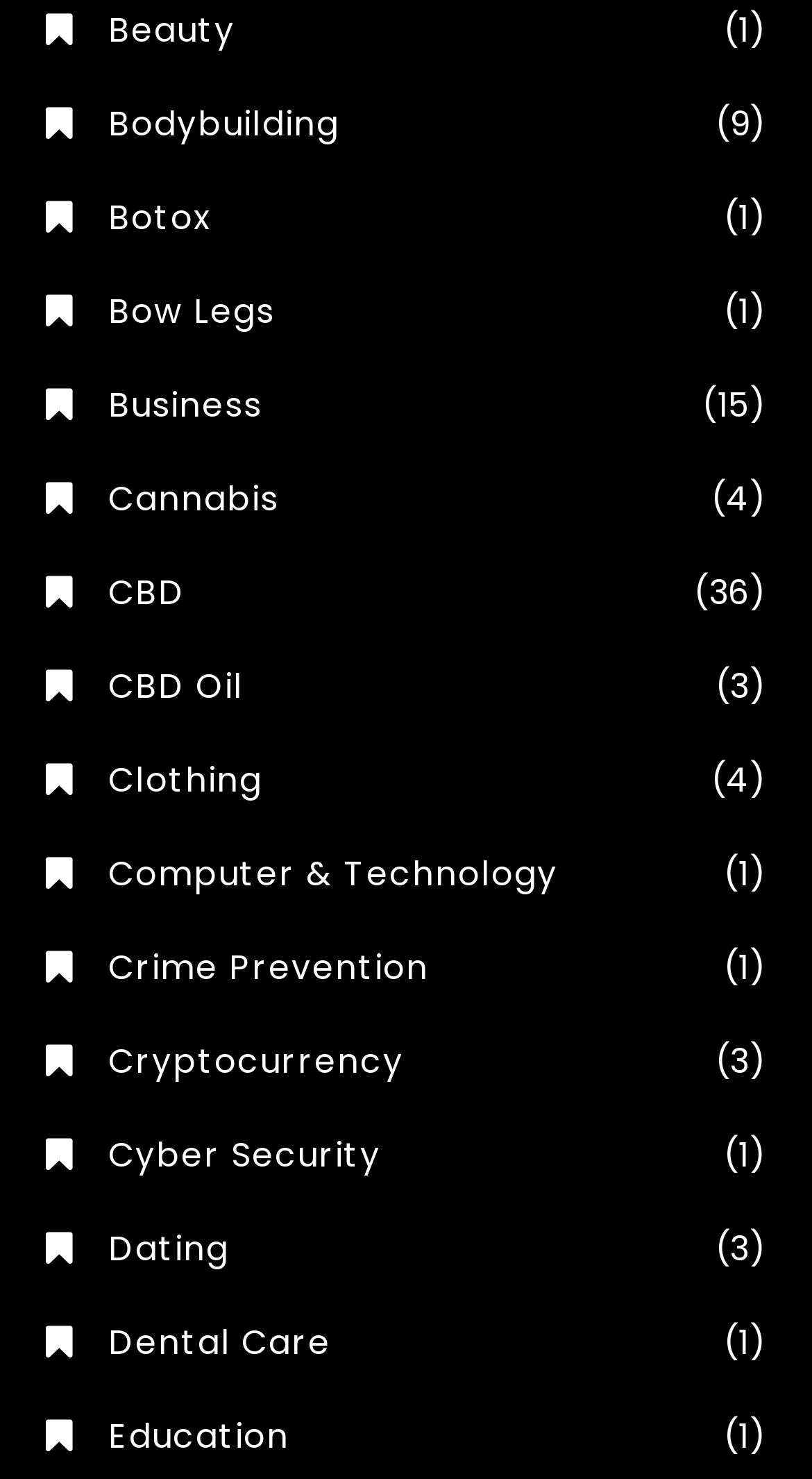Find the coordinates for the bounding box of the element with this description: "Computer & technology".

[0.056, 0.575, 0.687, 0.609]